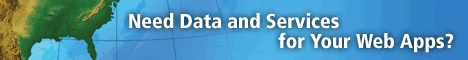What is the purpose of the banner?
Answer with a single word or phrase, using the screenshot for reference.

To attract clients